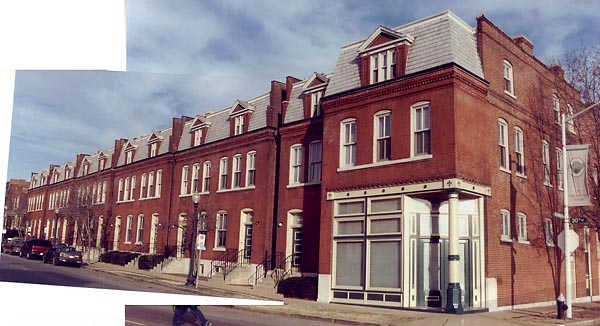What type of windows are on the distinct building?
Based on the image, respond with a single word or phrase.

Large storefront windows